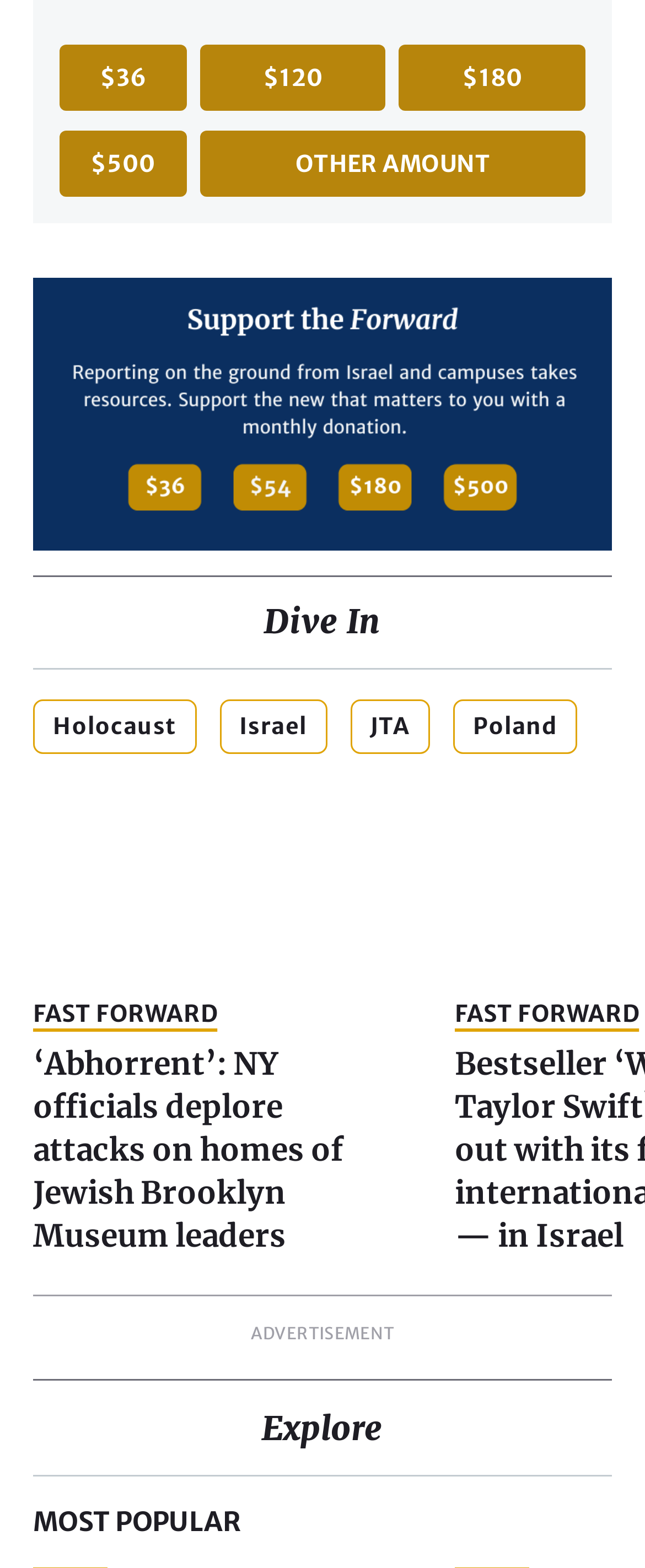Please answer the following question as detailed as possible based on the image: 
What is the minimum donation amount?

The webpage has a section with links to different donation amounts, and the smallest amount listed is $36.